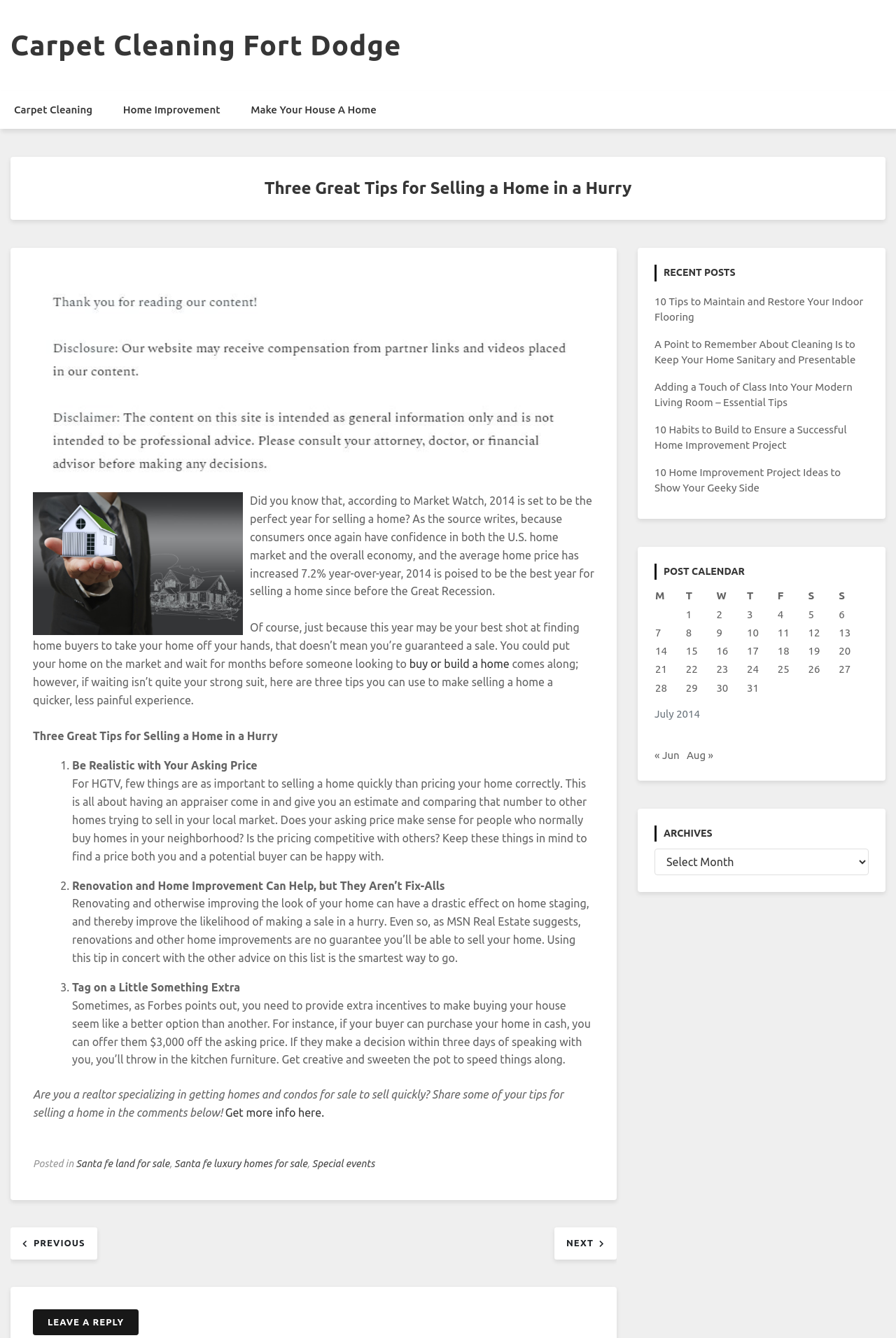Using the information from the screenshot, answer the following question thoroughly:
What is the main topic of this webpage?

The webpage is focused on providing tips and advice for selling a home quickly, as indicated by the heading 'Three Great Tips for Selling a Home in a Hurry' and the article content.